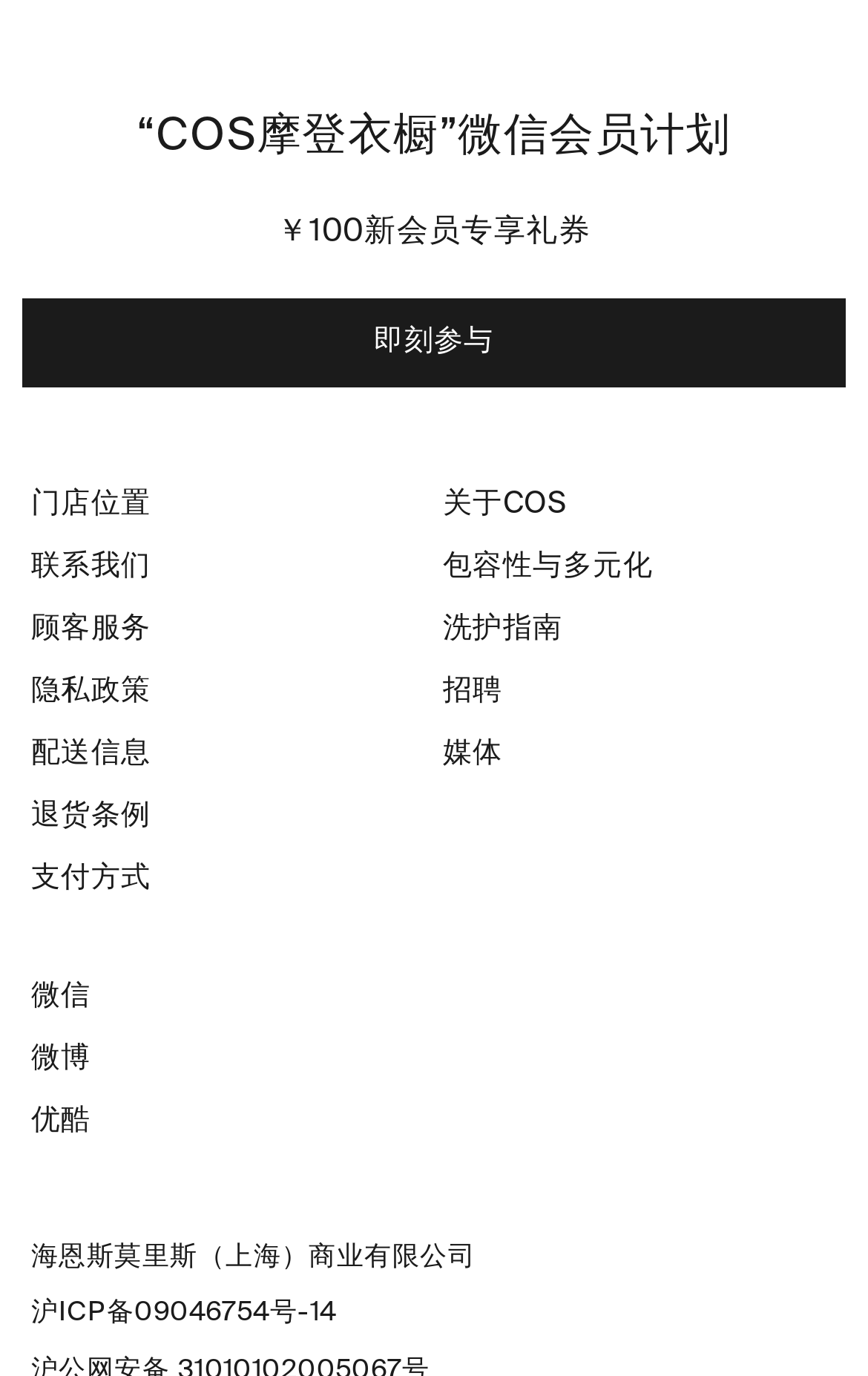Provide the bounding box coordinates for the UI element described in this sentence: "隐私政策". The coordinates should be four float values between 0 and 1, i.e., [left, top, right, bottom].

[0.036, 0.483, 0.49, 0.525]